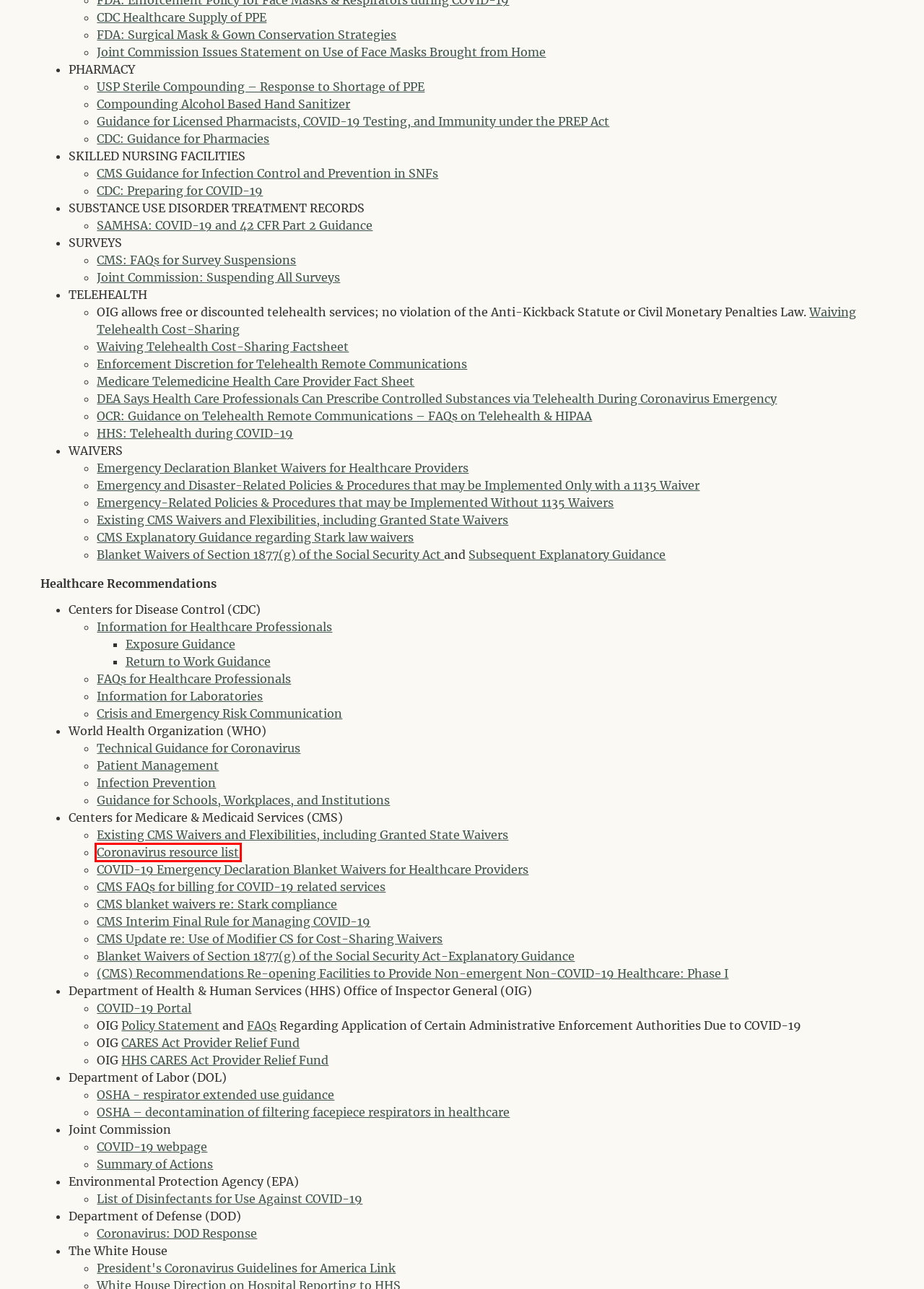You have a screenshot of a webpage with a red bounding box around a UI element. Determine which webpage description best matches the new webpage that results from clicking the element in the bounding box. Here are the candidates:
A. Technical guidance publications
B. Current emergencies | CMS
C. Healthcare Workers: Information on COVID-19  | CDC
D. Technical guidance
E. Coronavirus: DOD Response
F. Provider Relief | HRSA
G. Case management
H. Coronavirus Waivers | CMS

B